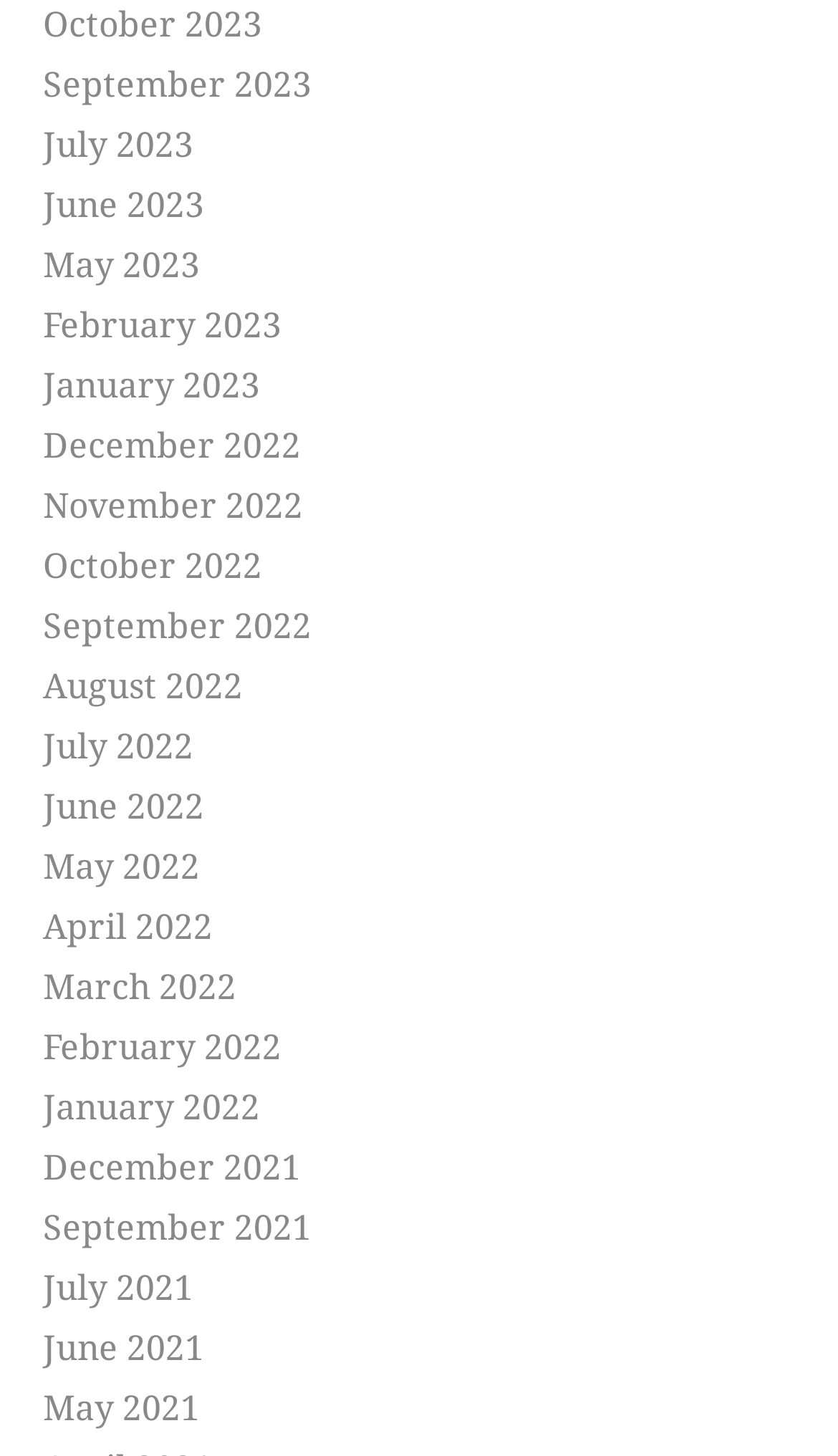Are the months listed in chronological order?
Look at the image and respond to the question as thoroughly as possible.

I examined the list of links and found that the months are listed in descending order, with the most recent month at the top and the earliest month at the bottom, which suggests that they are in chronological order.